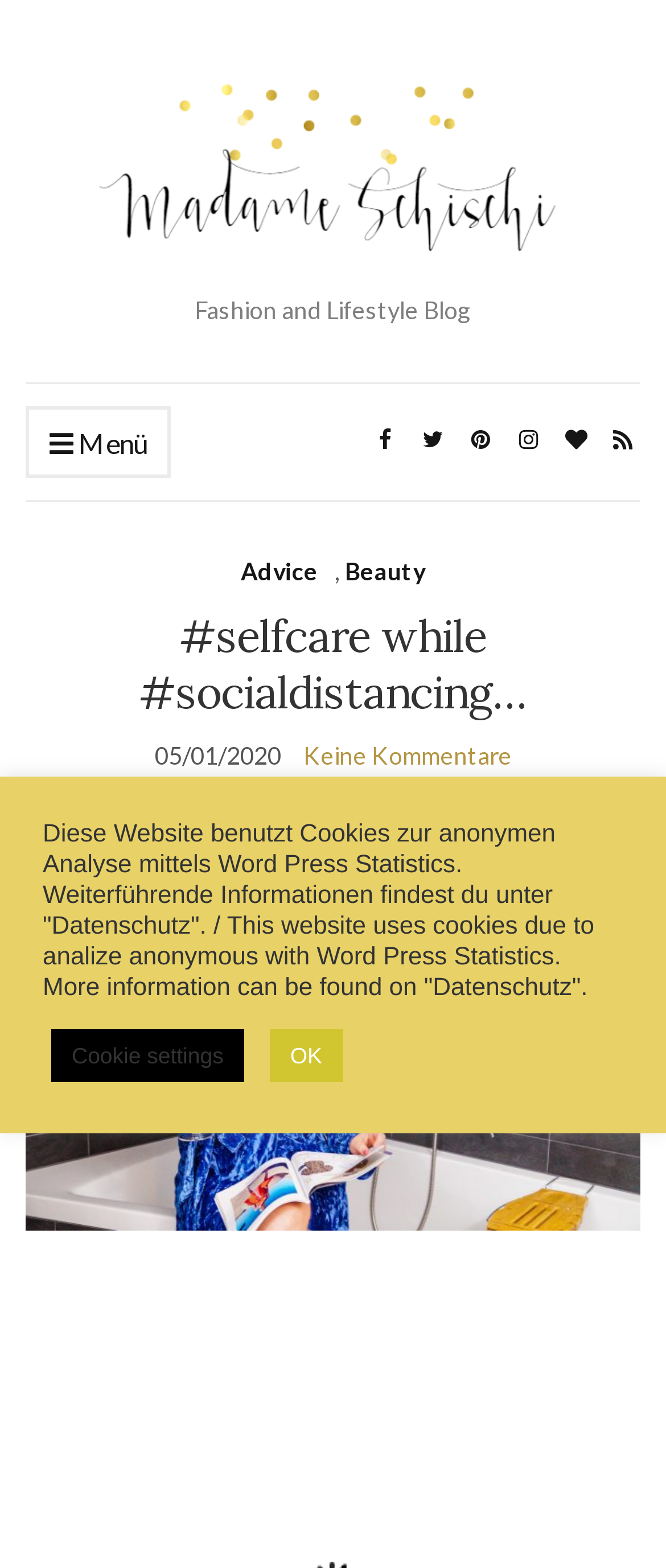Please determine the bounding box coordinates of the element's region to click in order to carry out the following instruction: "Read the post from 05/01/2020". The coordinates should be four float numbers between 0 and 1, i.e., [left, top, right, bottom].

[0.232, 0.473, 0.422, 0.491]